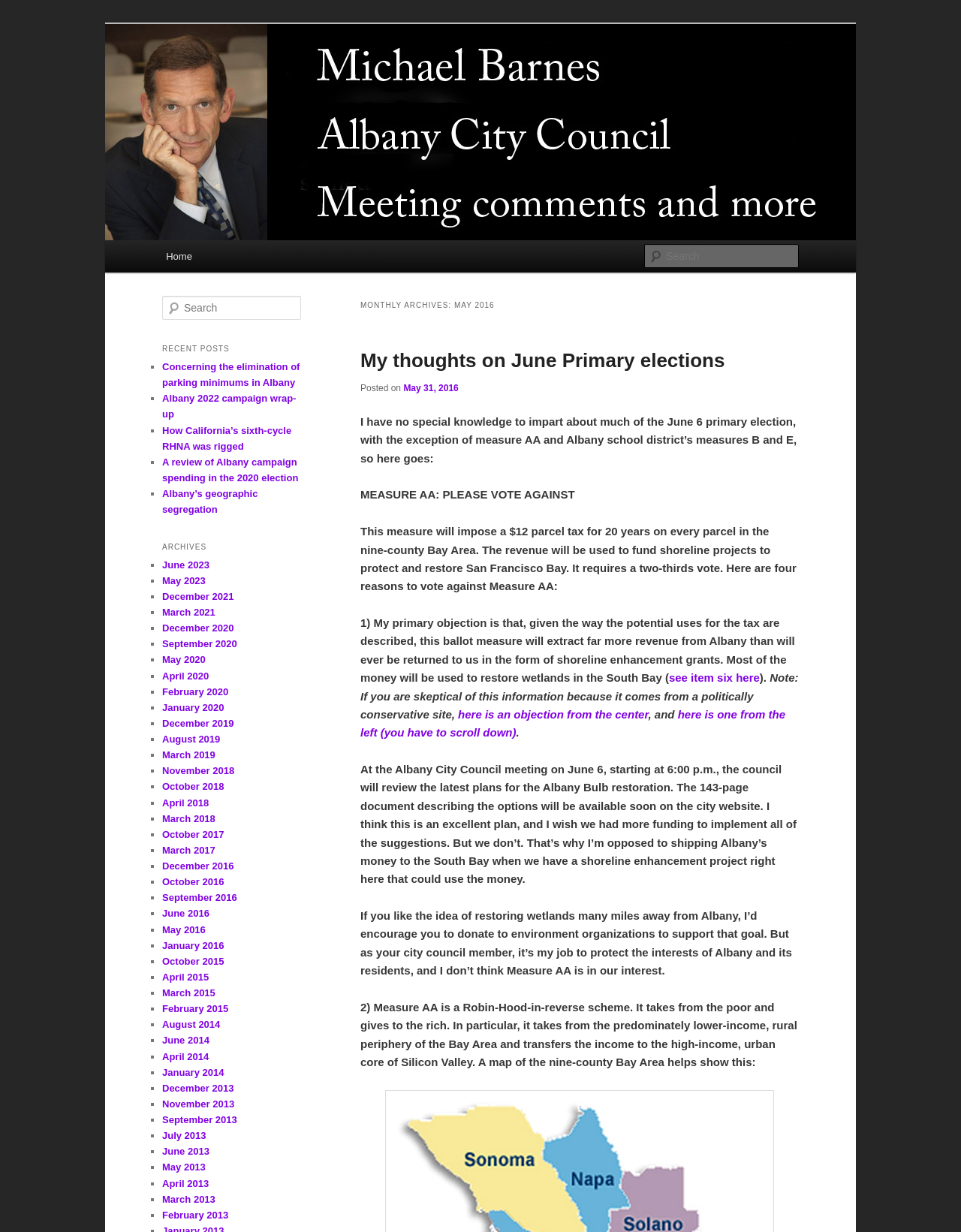Identify the bounding box coordinates of the clickable region required to complete the instruction: "Search for something". The coordinates should be given as four float numbers within the range of 0 and 1, i.e., [left, top, right, bottom].

[0.671, 0.198, 0.831, 0.218]